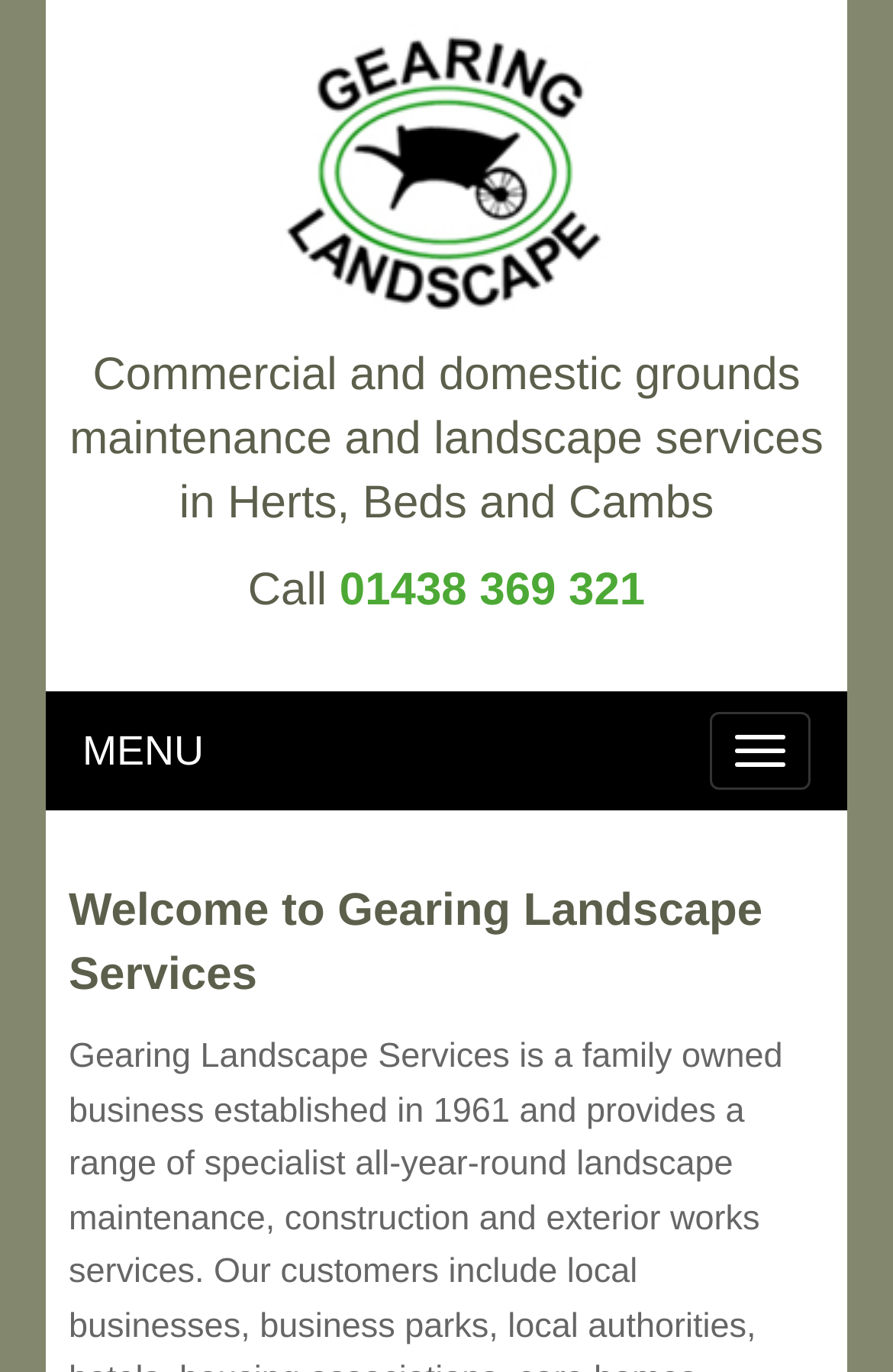Use a single word or phrase to answer the question: What is the menu label?

MENU